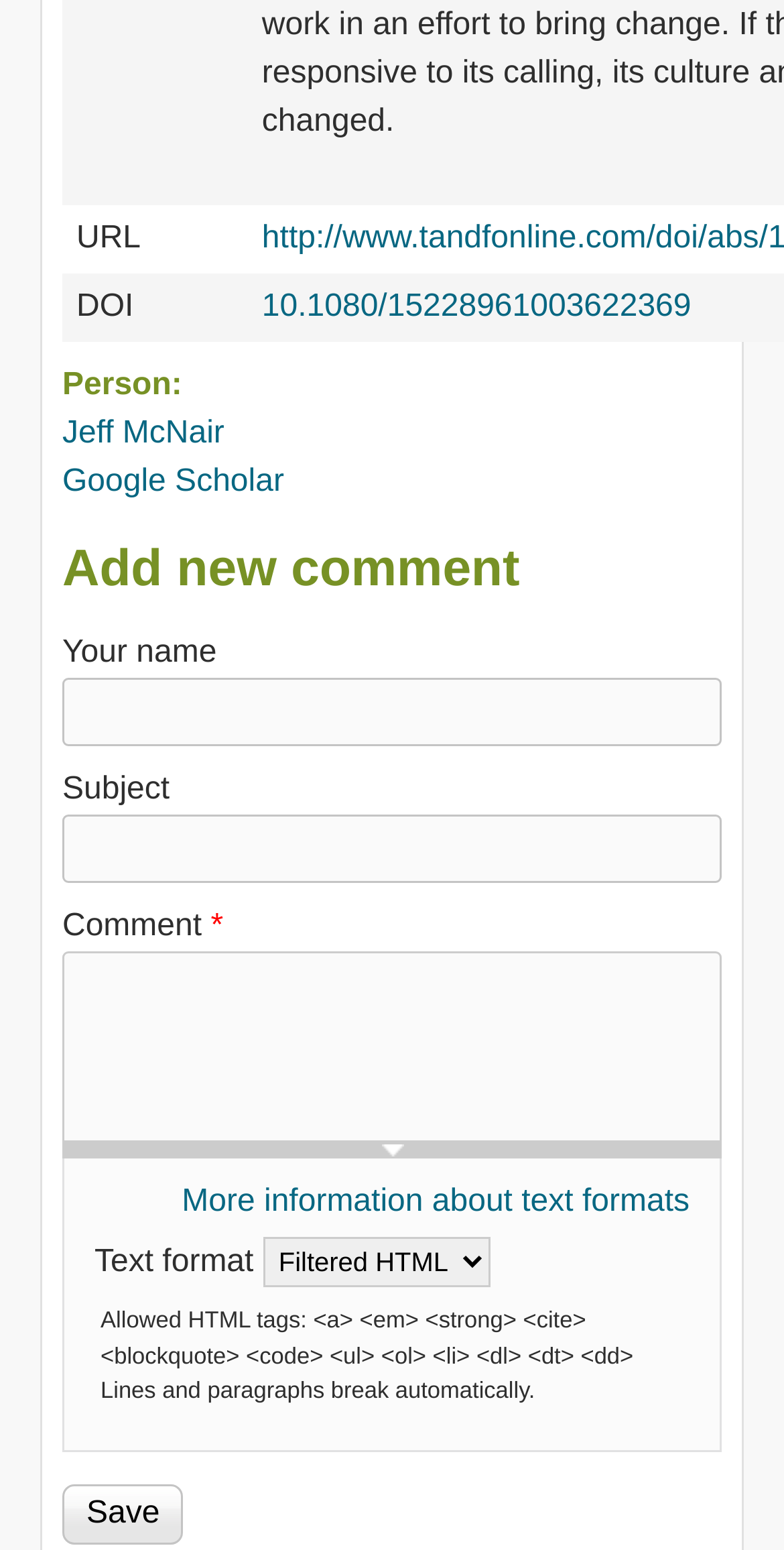Please identify the bounding box coordinates of the area I need to click to accomplish the following instruction: "Select a text format".

[0.335, 0.799, 0.625, 0.831]